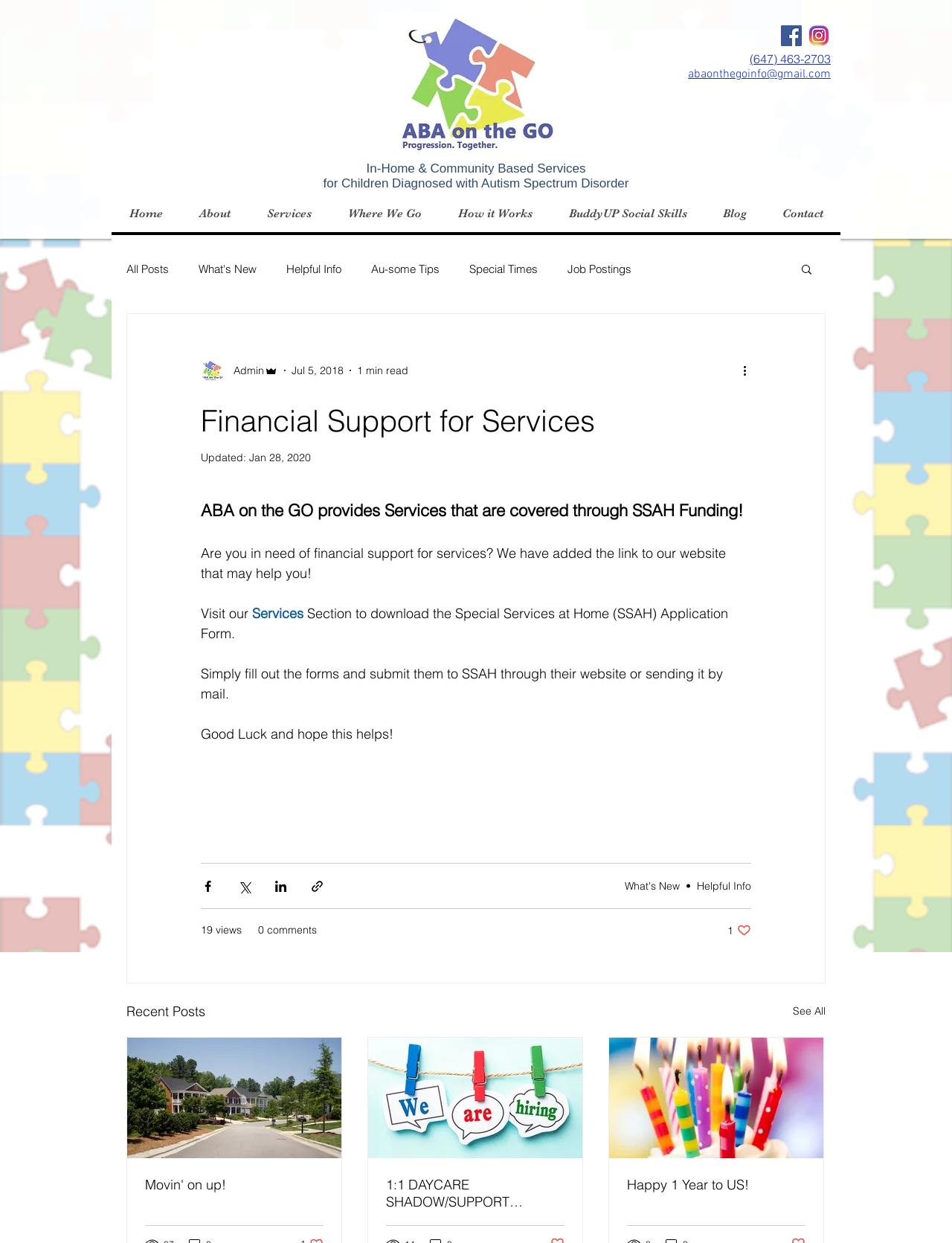Kindly determine the bounding box coordinates of the area that needs to be clicked to fulfill this instruction: "Read the 'Recent Posts'".

[0.133, 0.805, 0.216, 0.822]